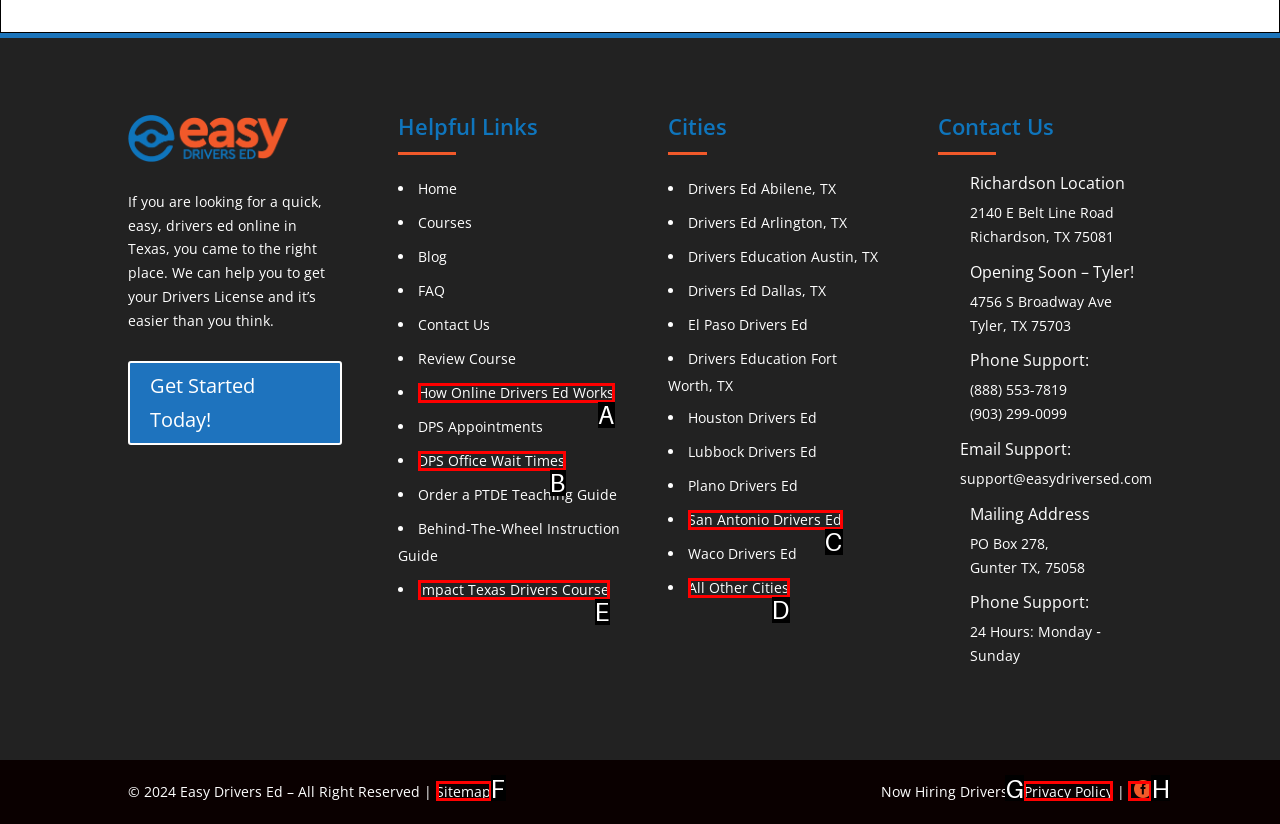Based on the element described as: How Online Drivers Ed Works
Find and respond with the letter of the correct UI element.

A